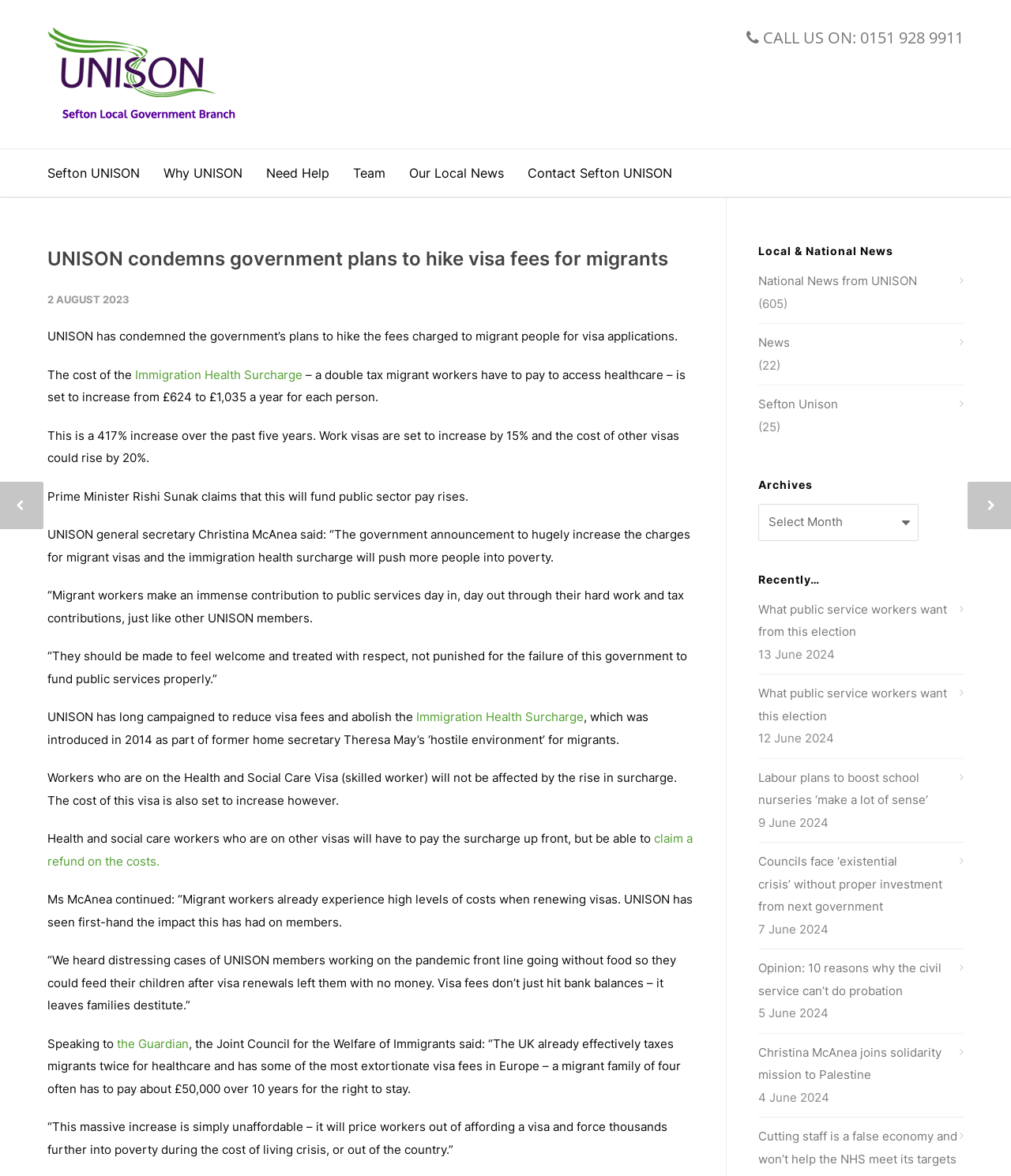Specify the bounding box coordinates of the element's region that should be clicked to achieve the following instruction: "Donate". The bounding box coordinates consist of four float numbers between 0 and 1, in the format [left, top, right, bottom].

None